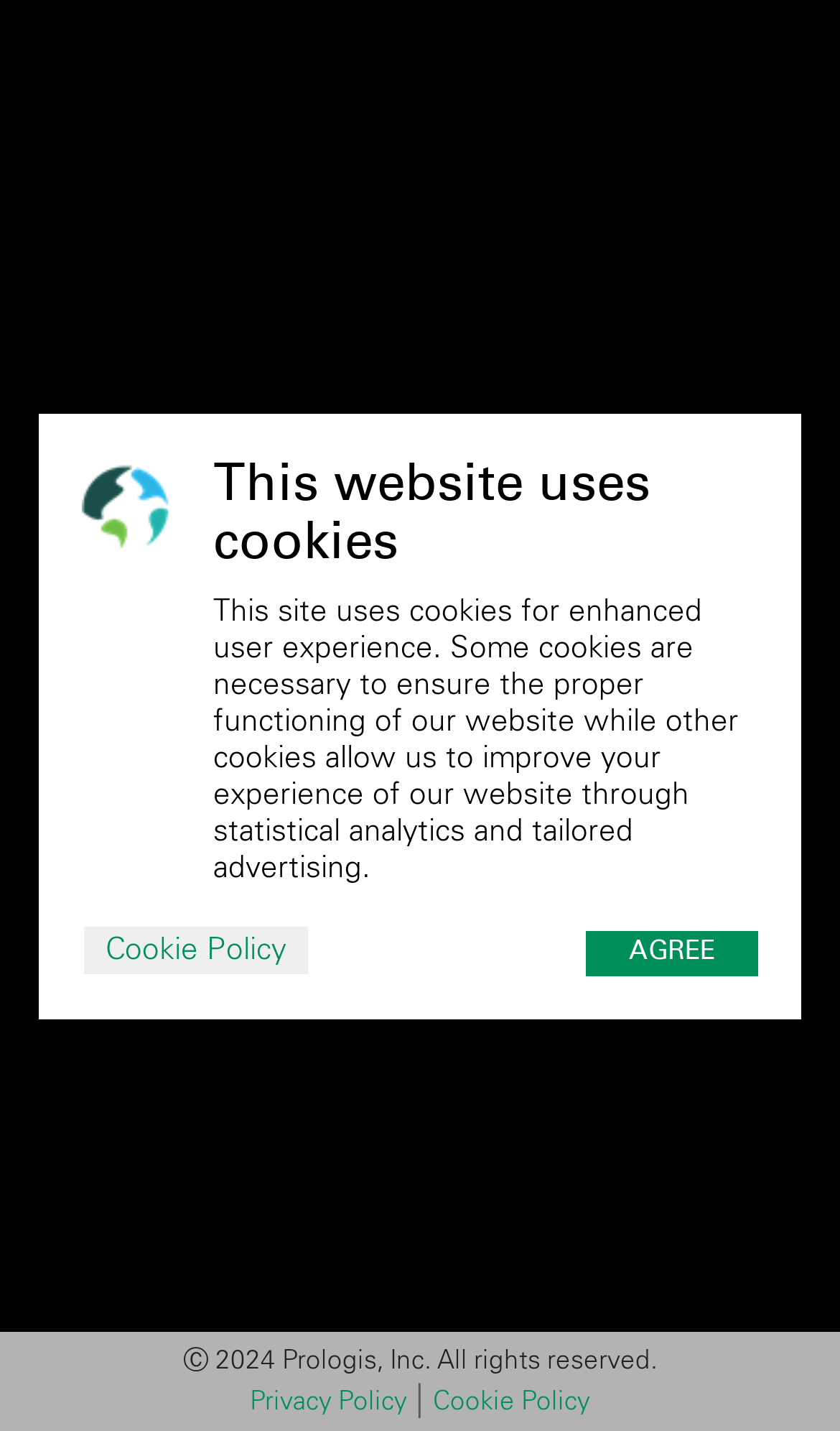Please reply to the following question using a single word or phrase: 
What is the purpose of the website?

Prologis Park Brno